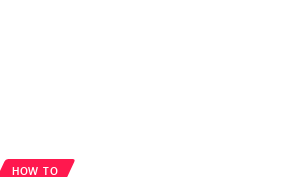What type of guidance is emphasized in the 'HOW TO' section?
Identify the answer in the screenshot and reply with a single word or phrase.

practical guidance